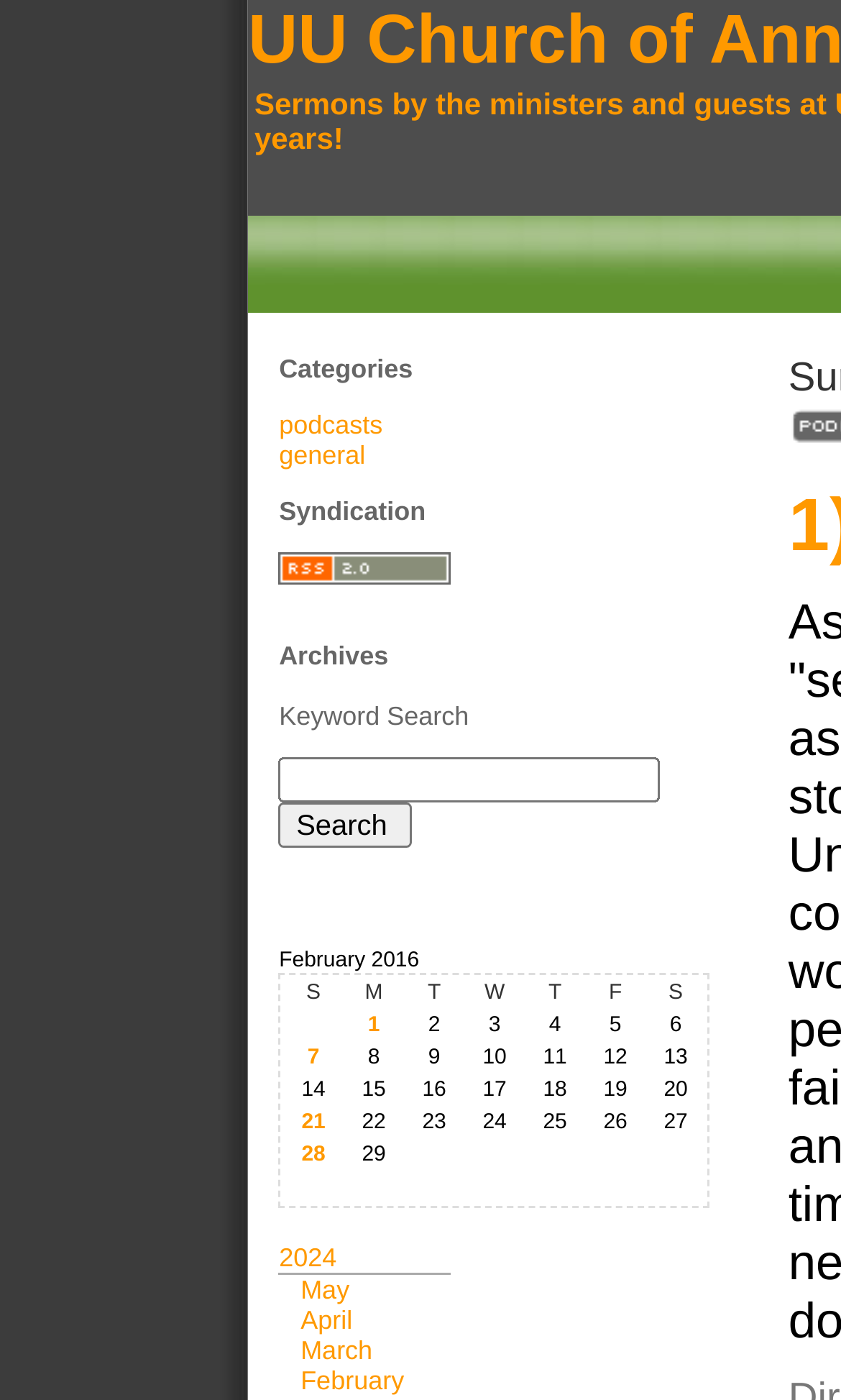Point out the bounding box coordinates of the section to click in order to follow this instruction: "Click on the '1' link".

[0.414, 0.724, 0.475, 0.74]